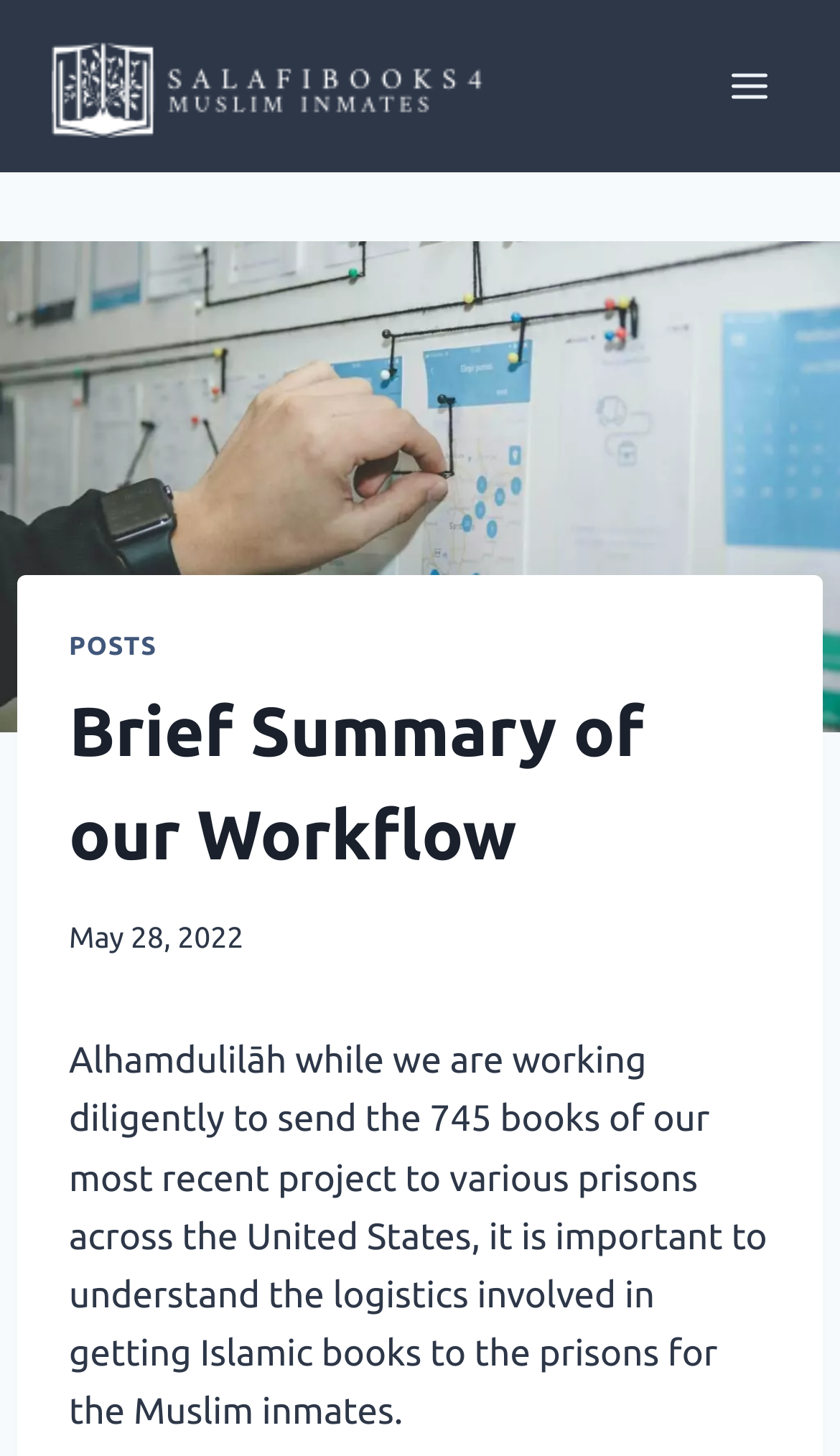Show the bounding box coordinates for the HTML element described as: "Toggle Menu".

[0.844, 0.036, 0.938, 0.082]